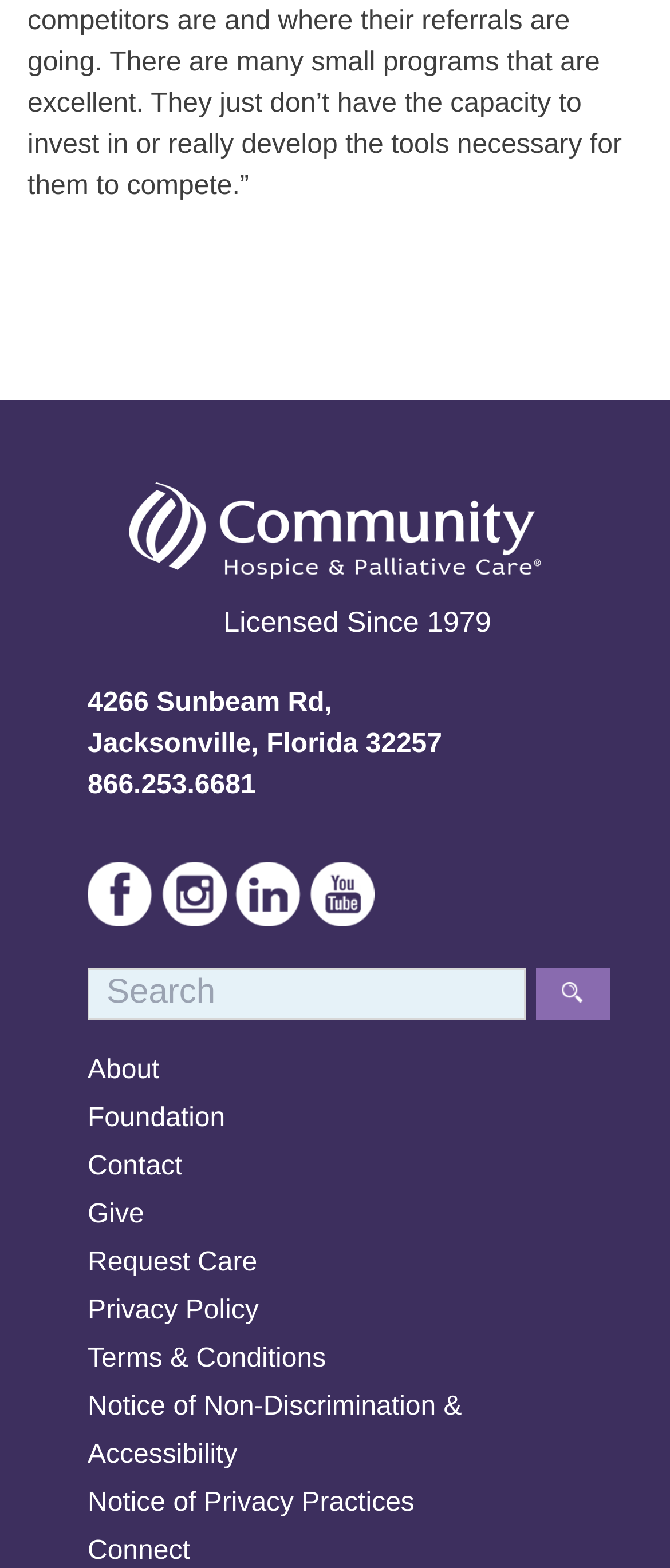Kindly determine the bounding box coordinates of the area that needs to be clicked to fulfill this instruction: "Call the hospice".

[0.131, 0.491, 0.382, 0.51]